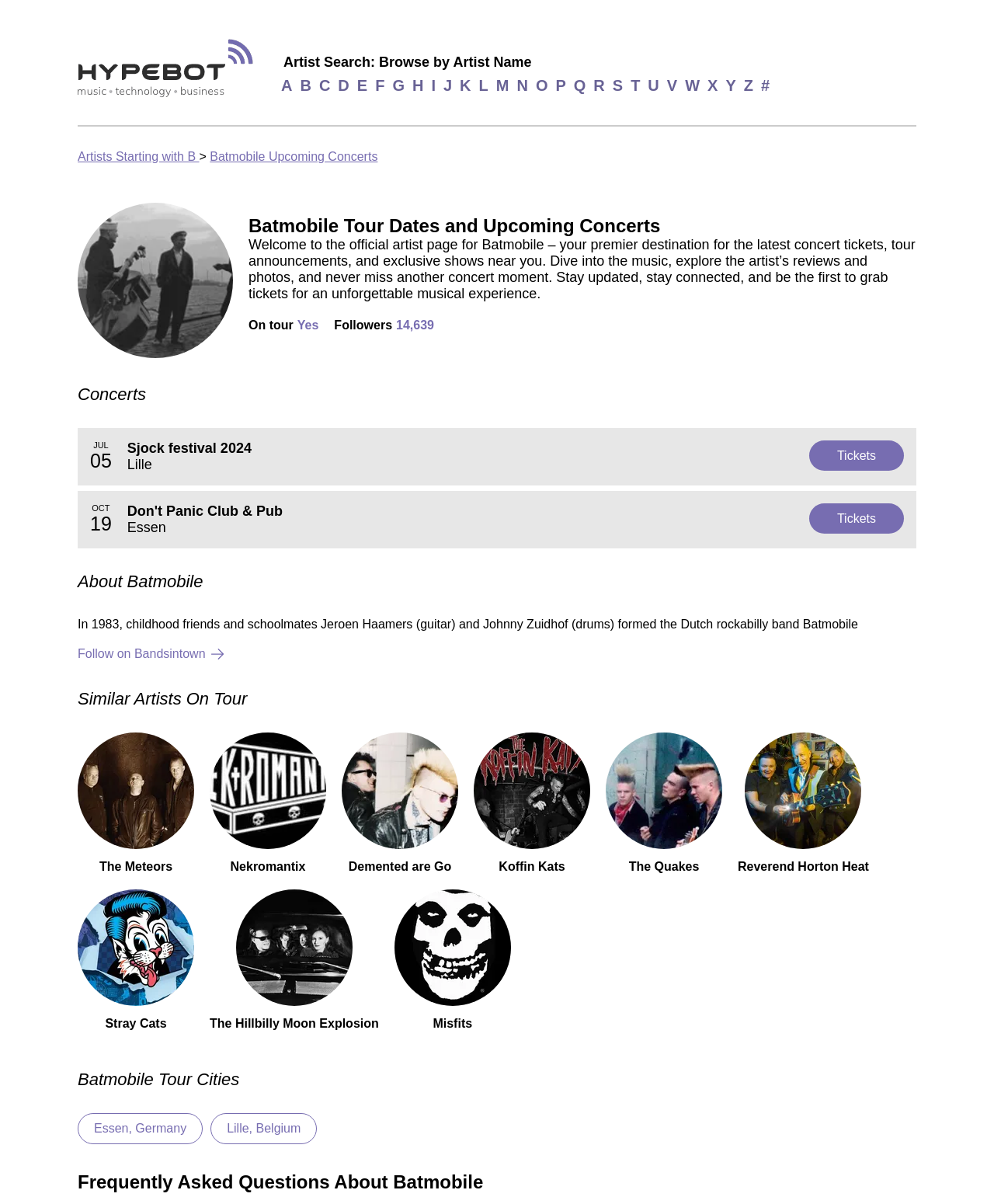Please locate the clickable area by providing the bounding box coordinates to follow this instruction: "Go to 'Publications'".

None